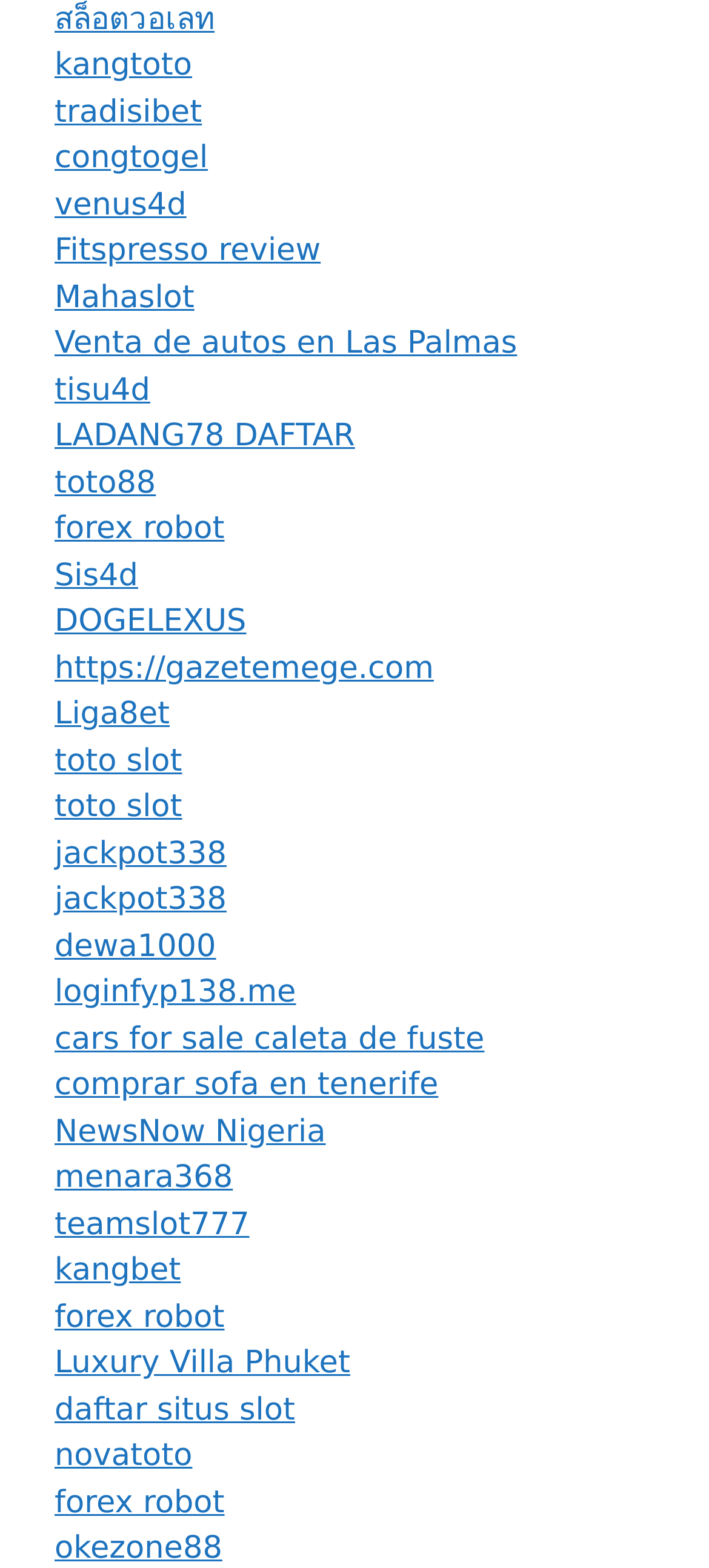Are there any links related to cars on the webpage? Based on the screenshot, please respond with a single word or phrase.

Yes